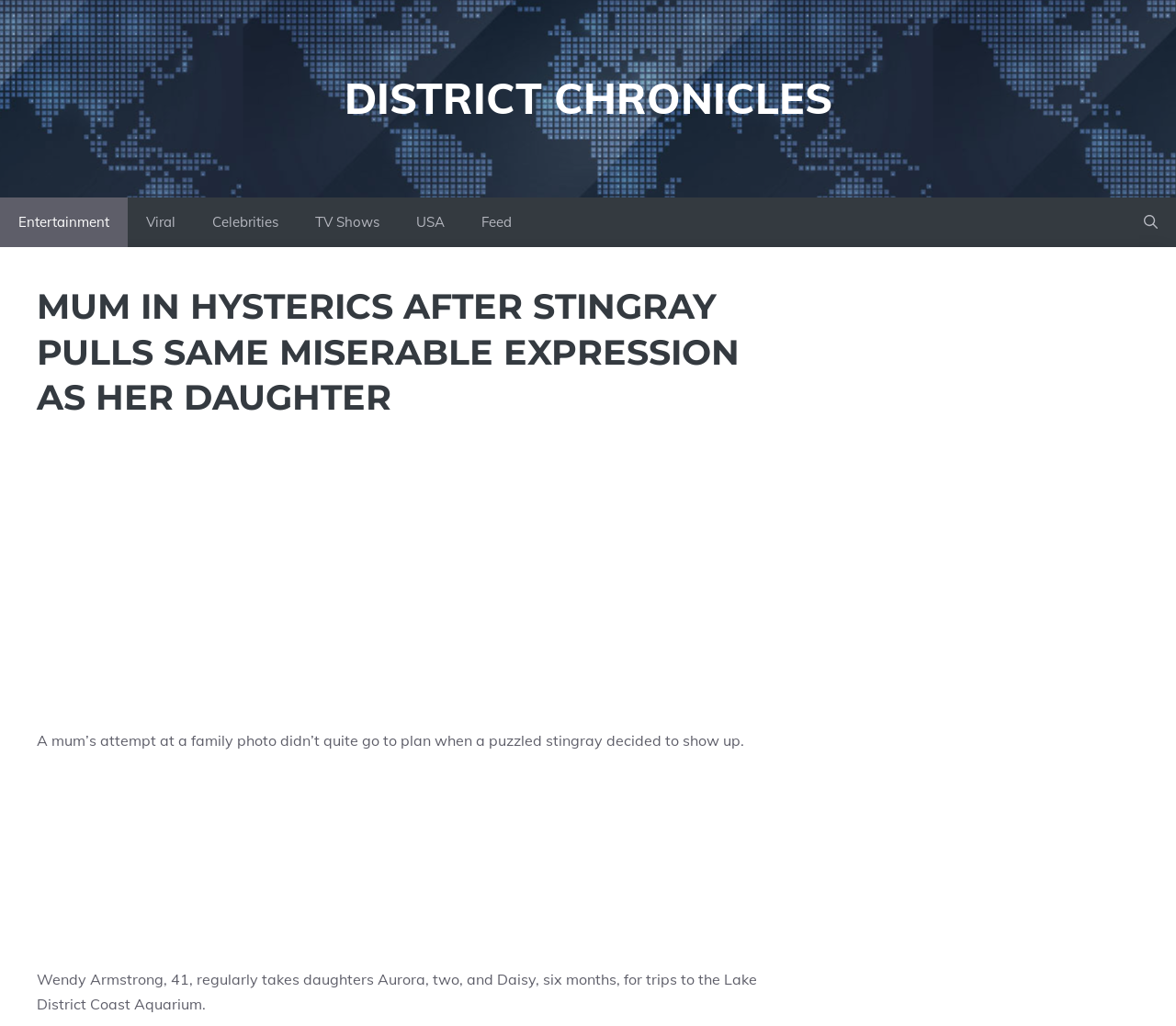Please examine the image and provide a detailed answer to the question: What is the name of Wendy's younger daughter?

The answer can be found in the text 'Wendy Armstrong, 41, regularly takes daughters Aurora, two, and Daisy, six months, for trips to the Lake District Coast Aquarium.' which mentions the name of Wendy's younger daughter as Daisy.